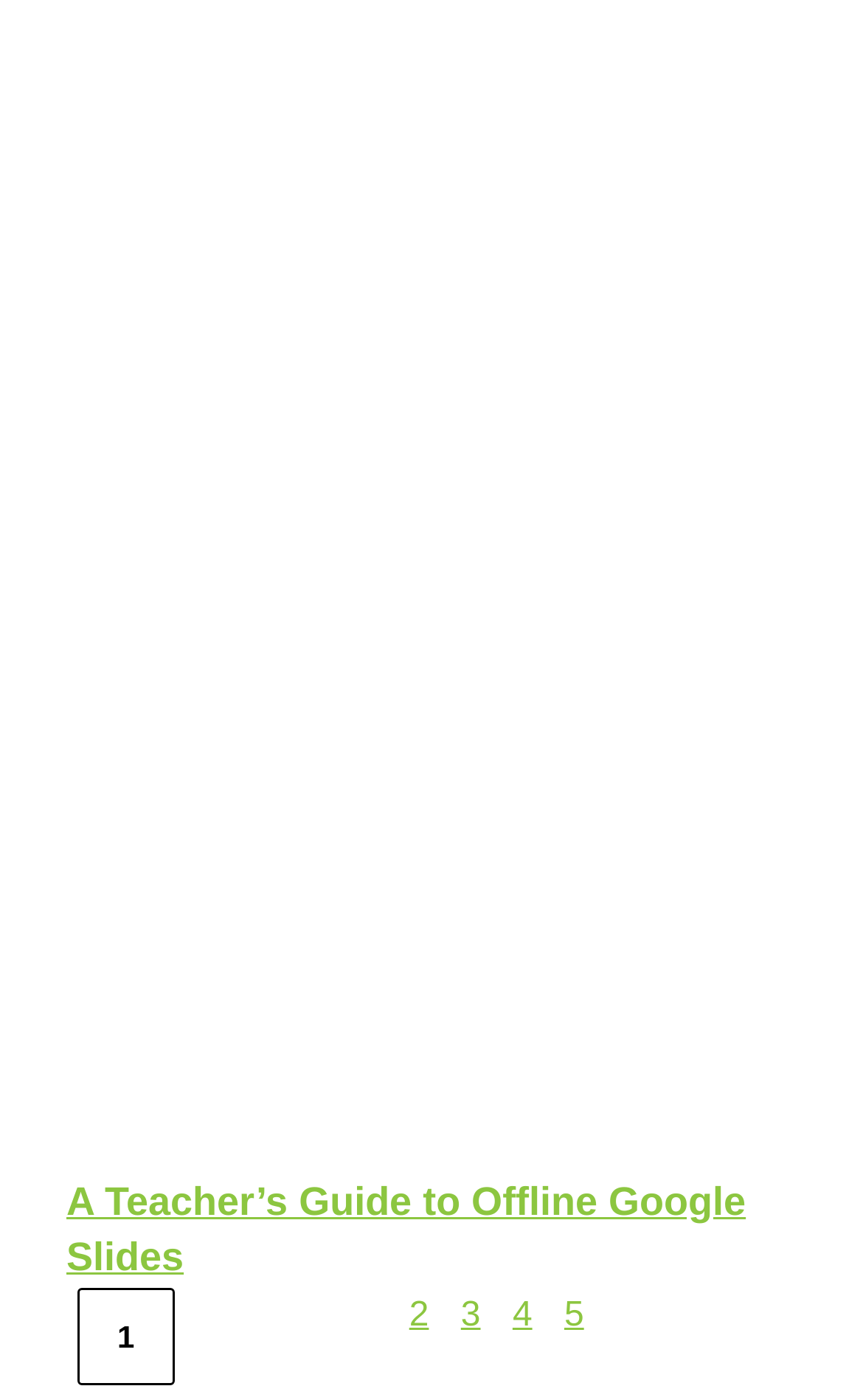What is the layout of the webpage? Analyze the screenshot and reply with just one word or a short phrase.

Article with navigation at the bottom